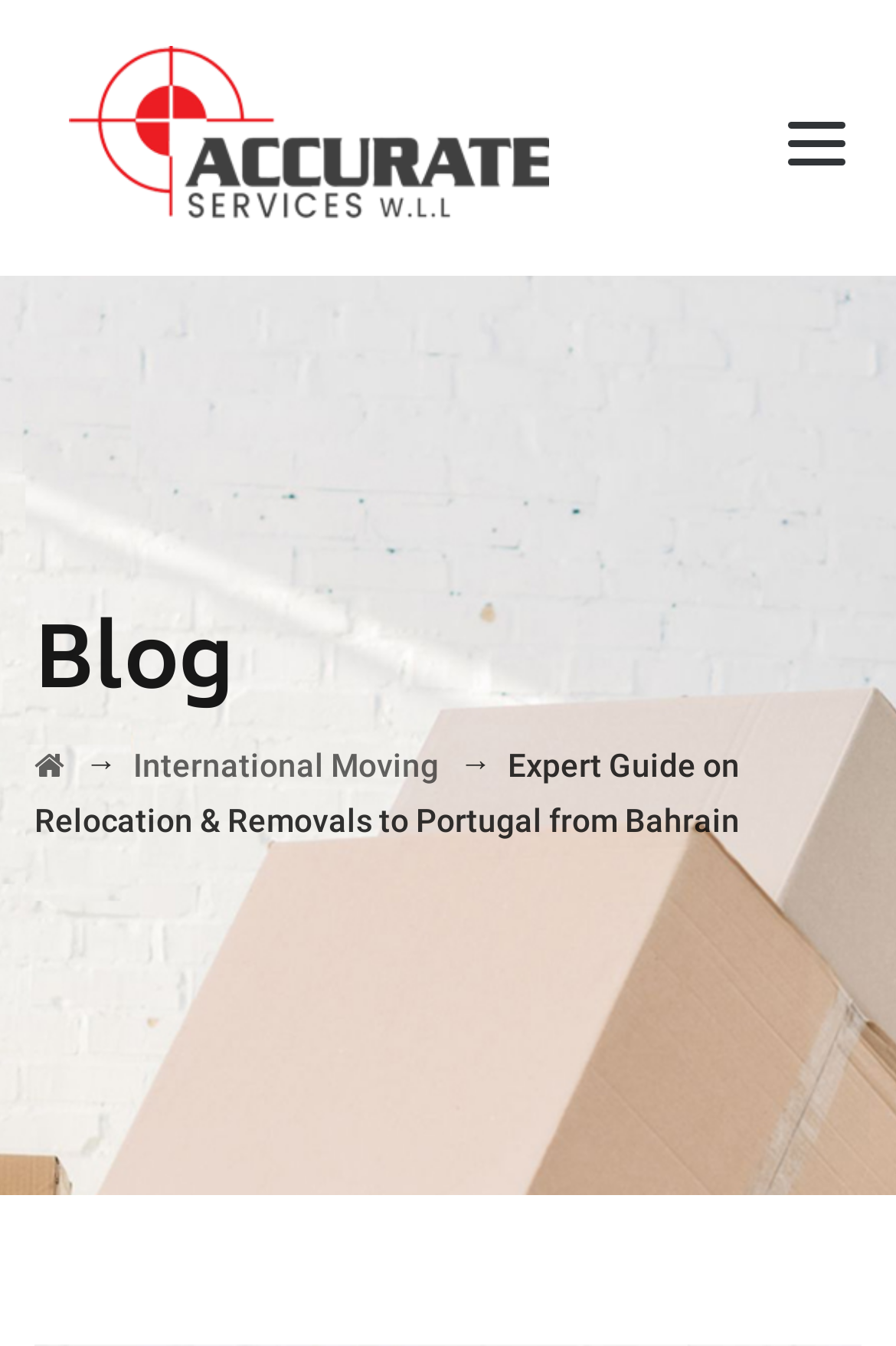Convey a detailed summary of the webpage, mentioning all key elements.

The webpage appears to be a comprehensive guide for moving from Bahrain to Portugal, offering expert tips, essential insights, and services. At the top of the page, there is a logo or image of "Accurate Services WLL" with a link to the company's website. 

Below the logo, there is a prominent button, likely a call-to-action, positioned towards the right side of the page. 

The main content of the webpage is divided into sections, with a heading titled "Blog" situated near the top-left corner of the page. Underneath the "Blog" heading, there are navigation links, including an icon, "International Moving", and a breadcrumb trail indicating the current page's location within the website. The title of the webpage, "Expert Guide on Relocation & Removals to Portugal from Bahrain", is displayed prominently below the navigation links.